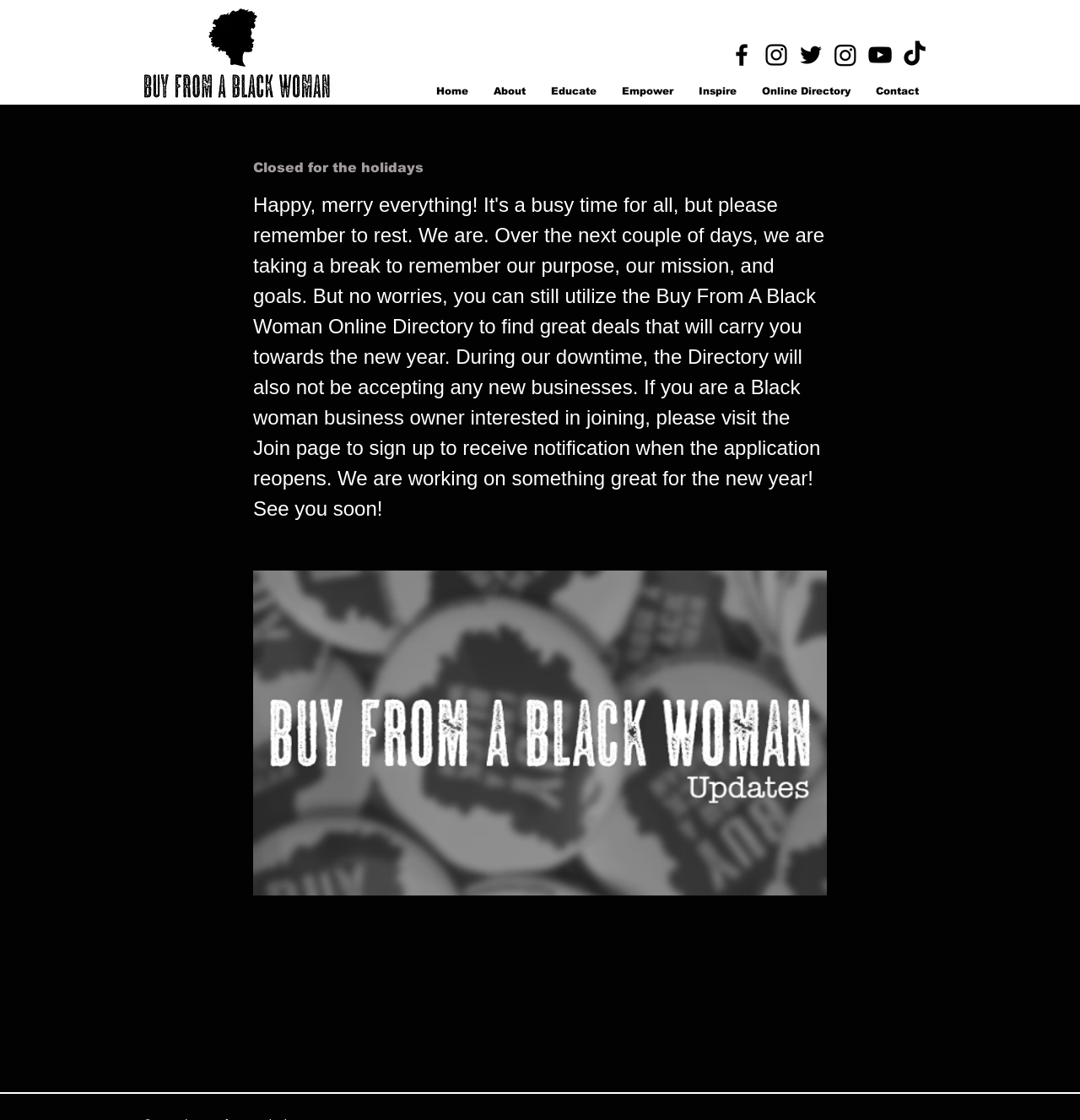Find the bounding box coordinates of the clickable region needed to perform the following instruction: "Click the Facebook link". The coordinates should be provided as four float numbers between 0 and 1, i.e., [left, top, right, bottom].

[0.673, 0.036, 0.7, 0.062]